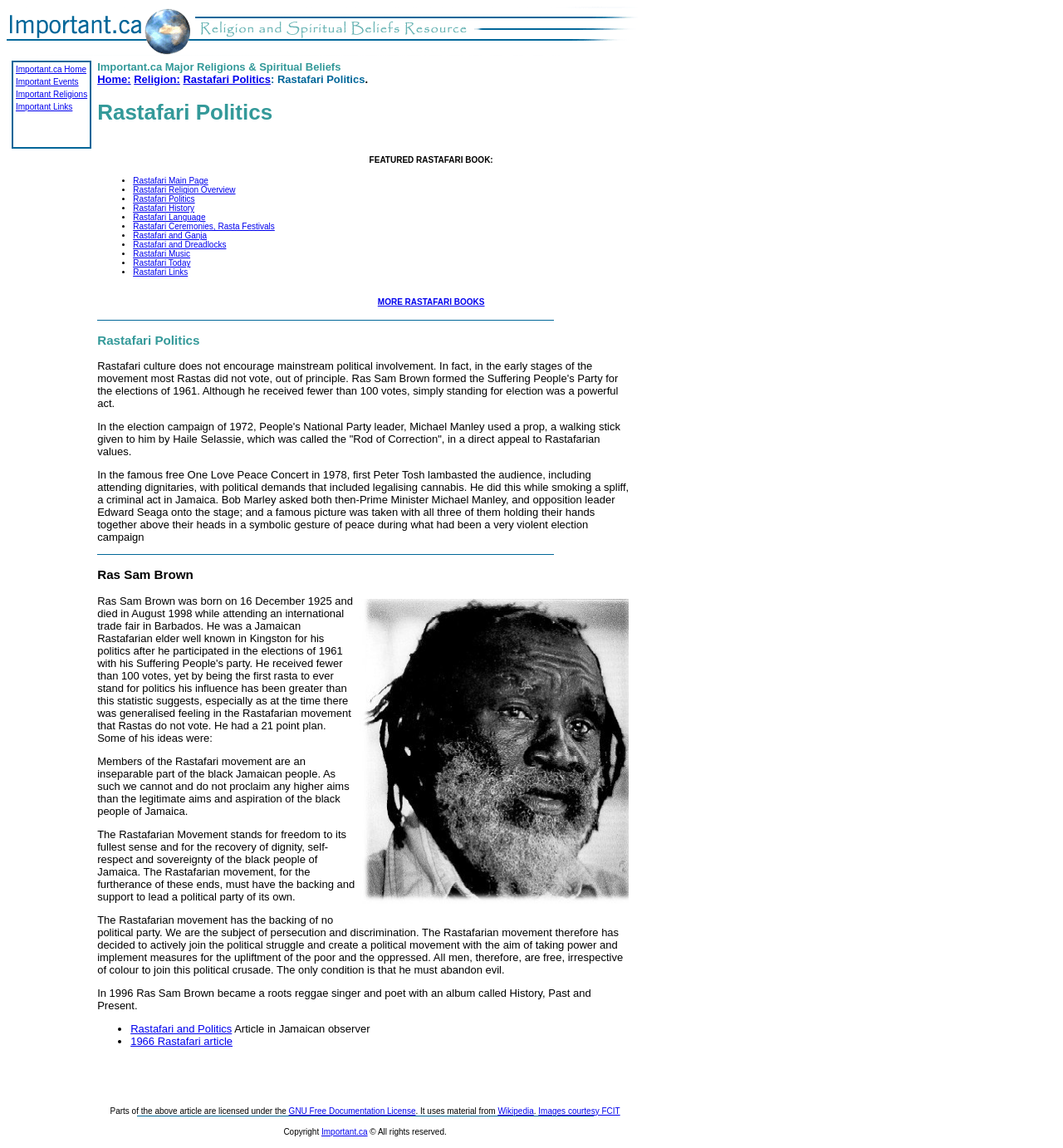What is the name of the Rastafarian elder who participated in the elections of 1961?
Refer to the screenshot and respond with a concise word or phrase.

Ras Sam Brown